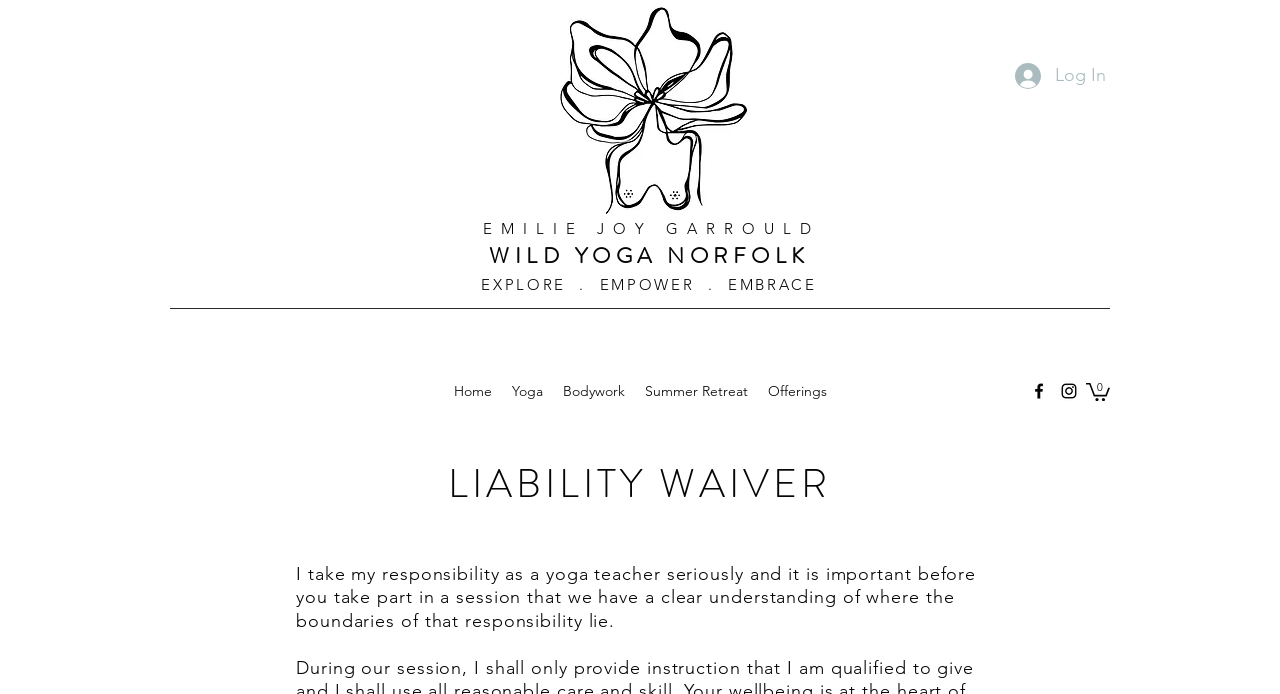Identify the bounding box coordinates of the specific part of the webpage to click to complete this instruction: "Click HOME".

None